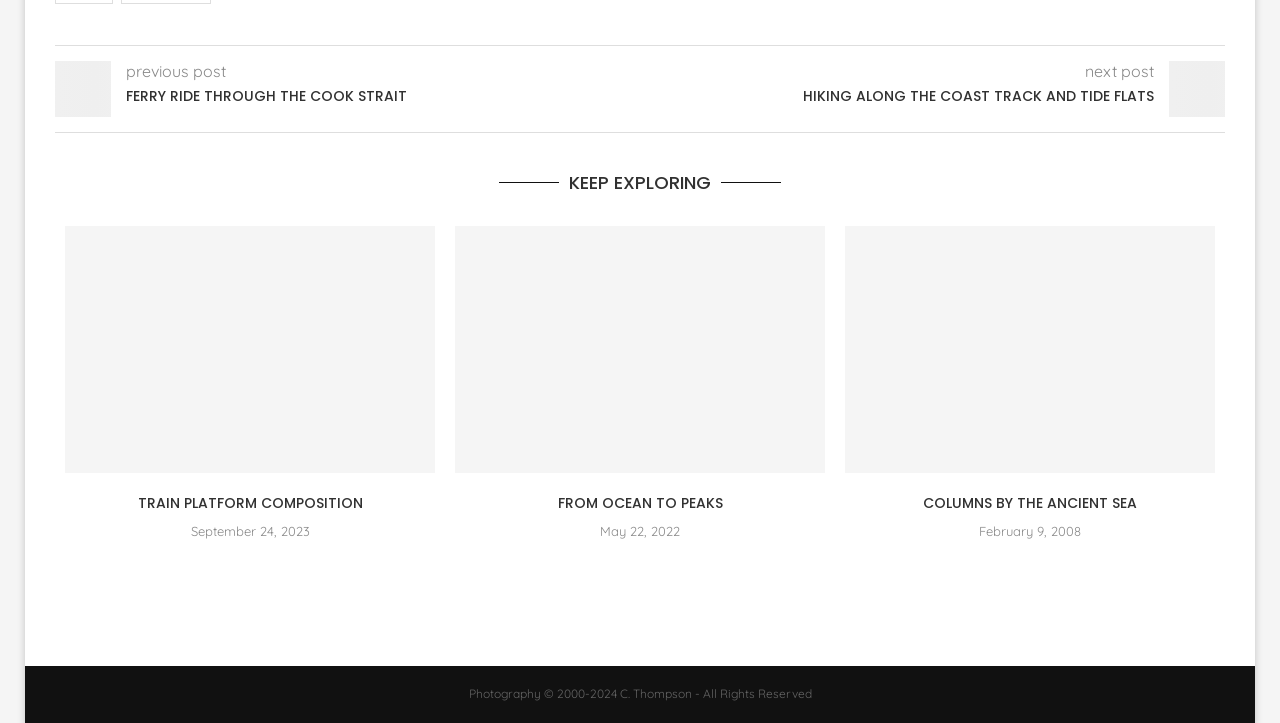Utilize the information from the image to answer the question in detail:
What is the copyright notice at the bottom of the page?

The copyright notice is located at the bottom of the page and is displayed as a static text element. It reads 'Photography © 2000-2024 C. Thompson - All Rights Reserved', indicating that the photography on this website is copyrighted by C. Thompson.